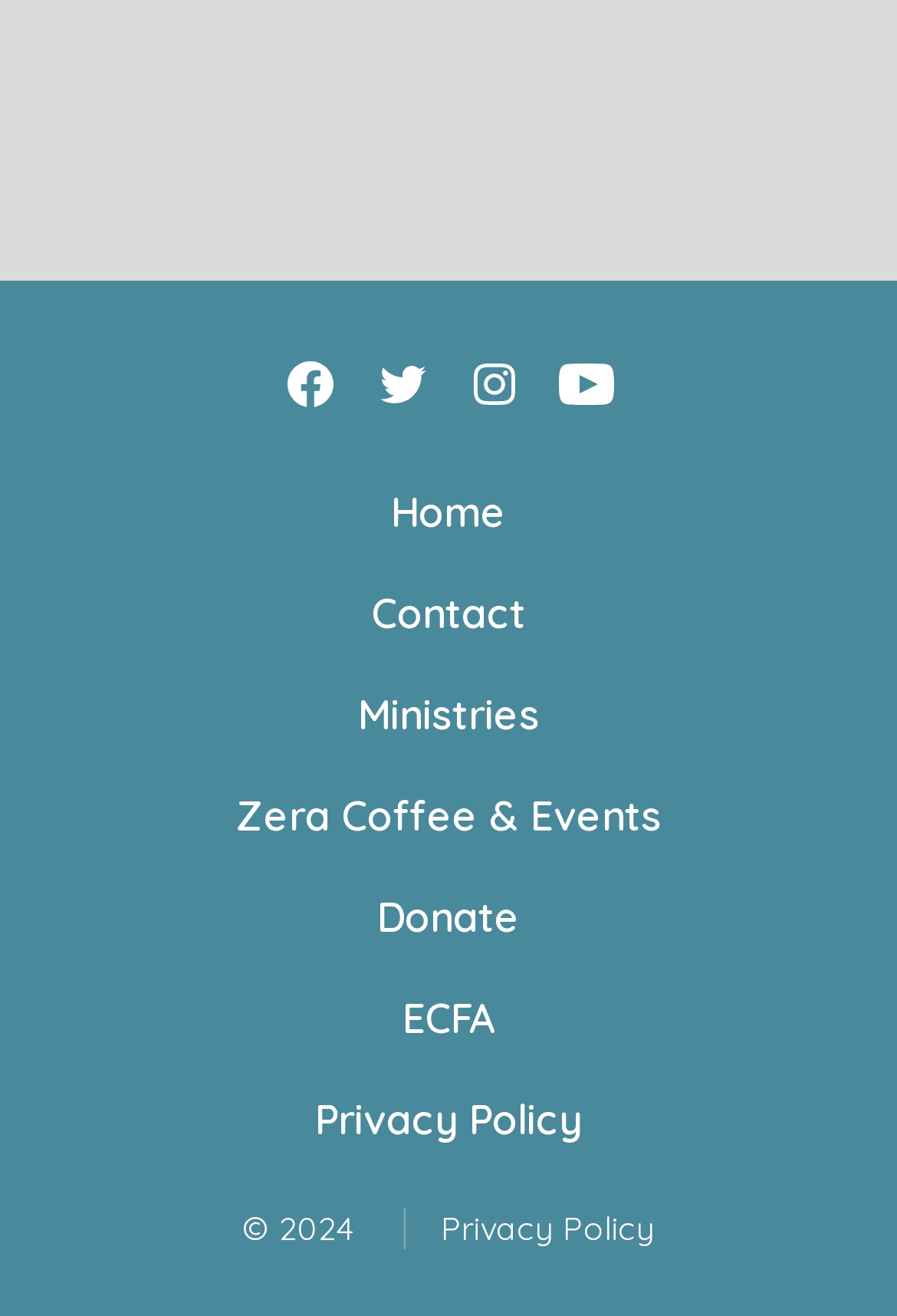Refer to the element description Privacy Policy and identify the corresponding bounding box in the screenshot. Format the coordinates as (top-left x, top-left y, bottom-right x, bottom-right y) with values in the range of 0 to 1.

[0.451, 0.918, 0.73, 0.949]